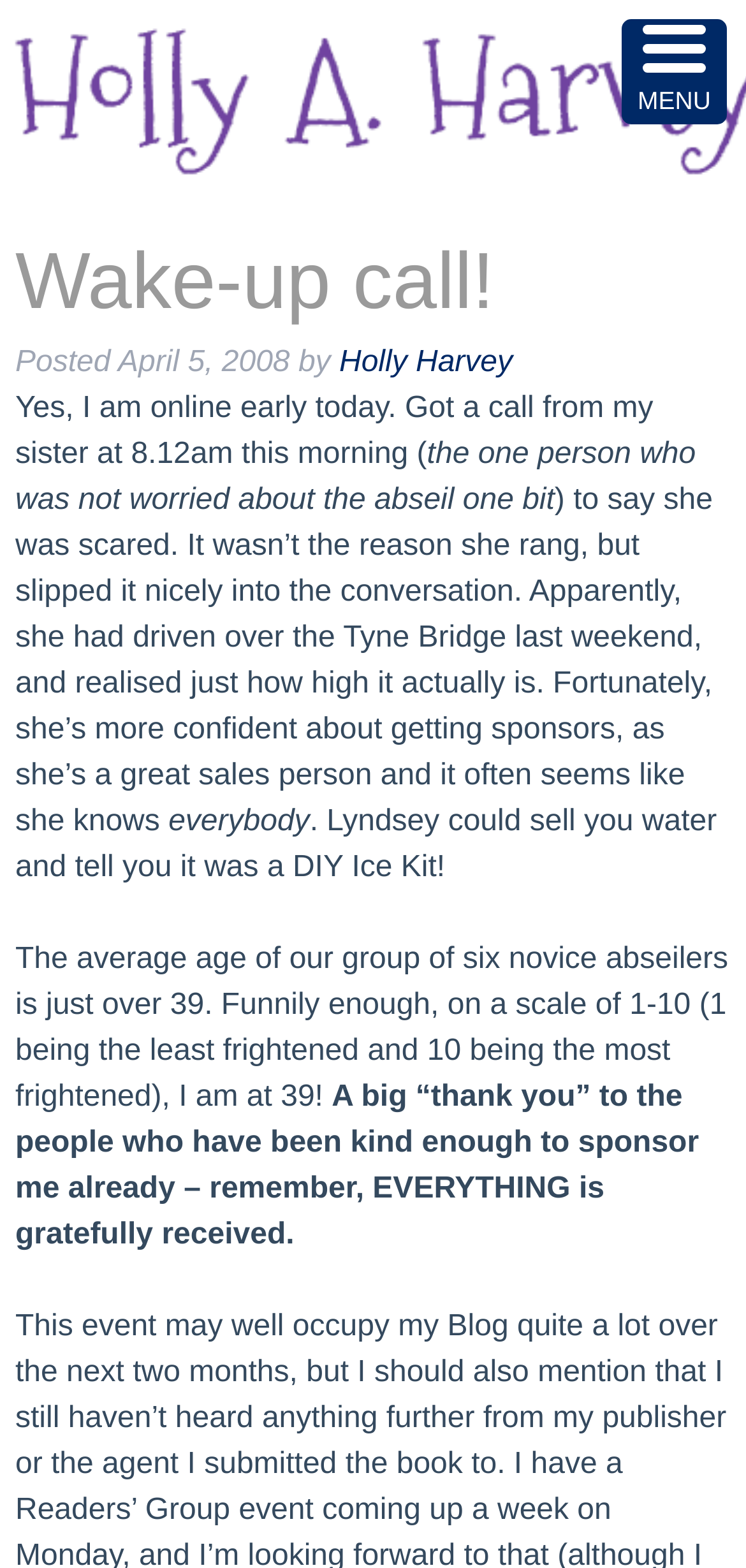Elaborate on the webpage's design and content in a detailed caption.

This webpage appears to be a personal blog post titled "Wake-up call!" on Holly A Harvey's official website. At the top, there is a header section with the title "Wake-up call!" and some metadata, including the post date "April 5, 2008", and the author's name "Holly Harvey".

Below the header, there is a block of text that forms the main content of the blog post. The text is divided into several paragraphs, with the first paragraph starting with "Yes, I am online early today. Got a call from my sister at 8.12am this morning...". The text continues to describe the author's conversation with her sister, who is not worried about the author's upcoming abseiling event.

The text block is quite long and spans most of the webpage, with several paragraphs discussing the author's sister's confidence in getting sponsors, the average age of the abseiling group, and the author's own fear level. There is also a paragraph expressing gratitude to those who have sponsored the author.

At the top right corner of the webpage, there is a button labeled "MENU" that appears to be a menu trigger.